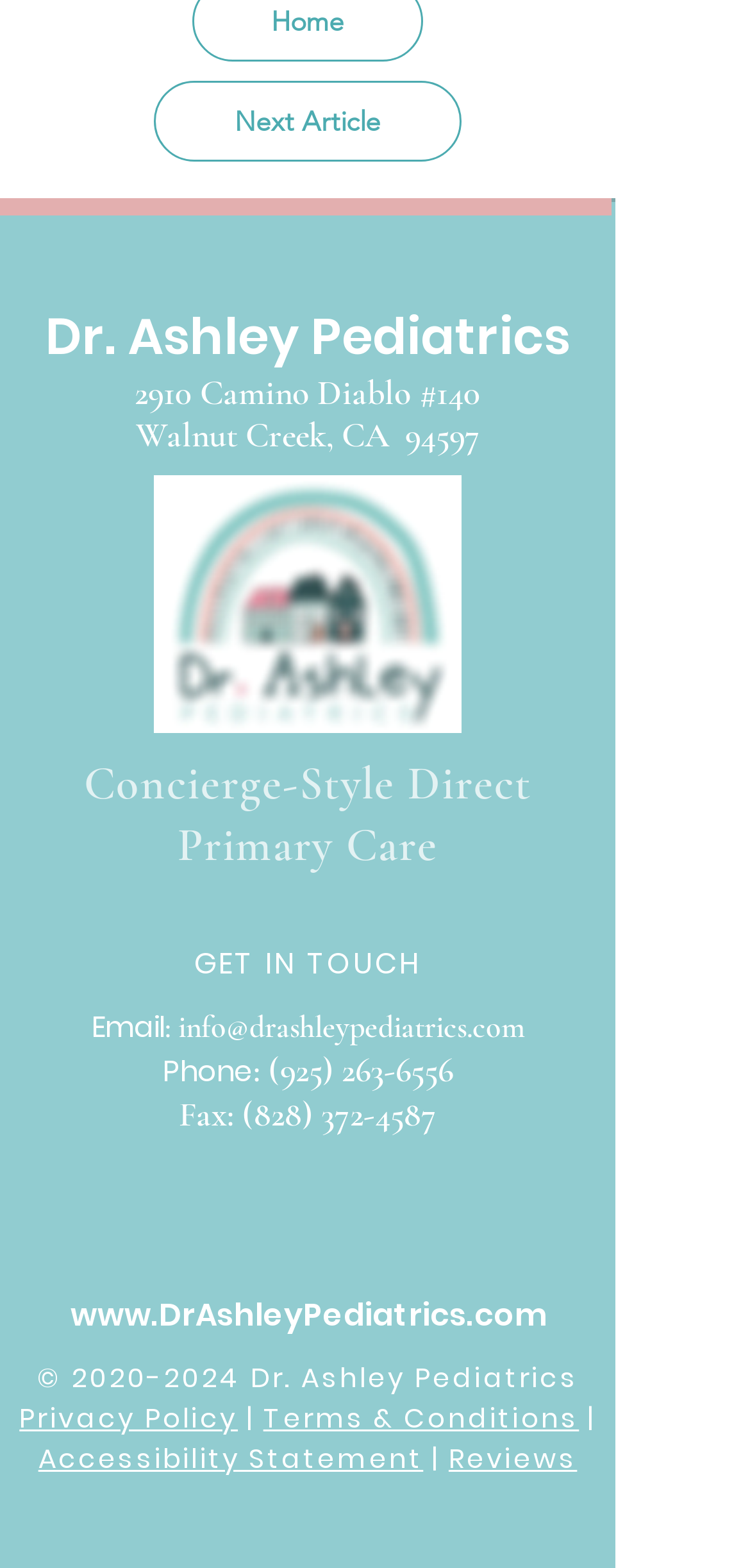Could you find the bounding box coordinates of the clickable area to complete this instruction: "Visit the Facebook page"?

[0.364, 0.75, 0.454, 0.793]